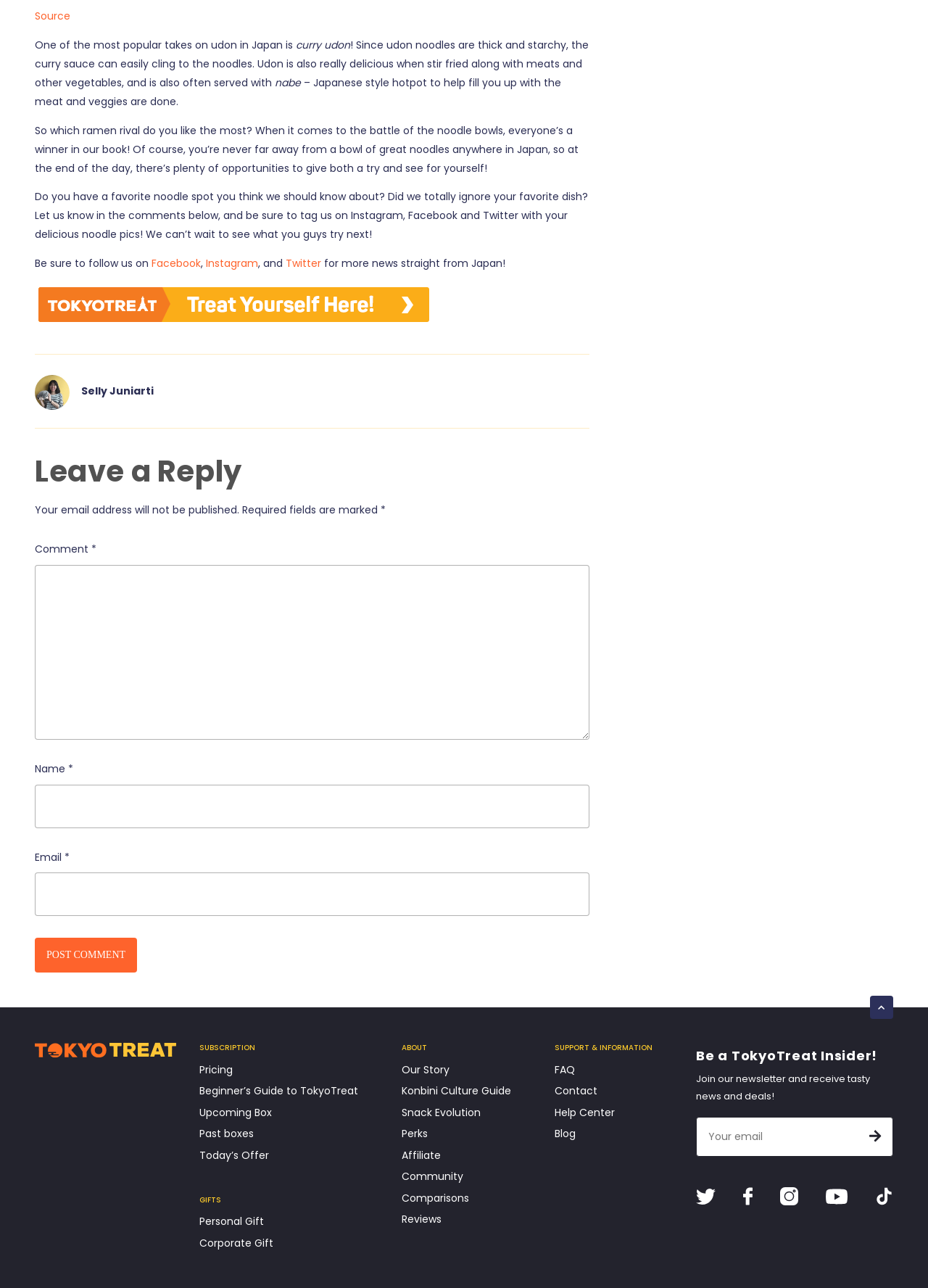Identify the bounding box coordinates for the element you need to click to achieve the following task: "Click the 'POST COMMENT' button". The coordinates must be four float values ranging from 0 to 1, formatted as [left, top, right, bottom].

[0.038, 0.728, 0.148, 0.755]